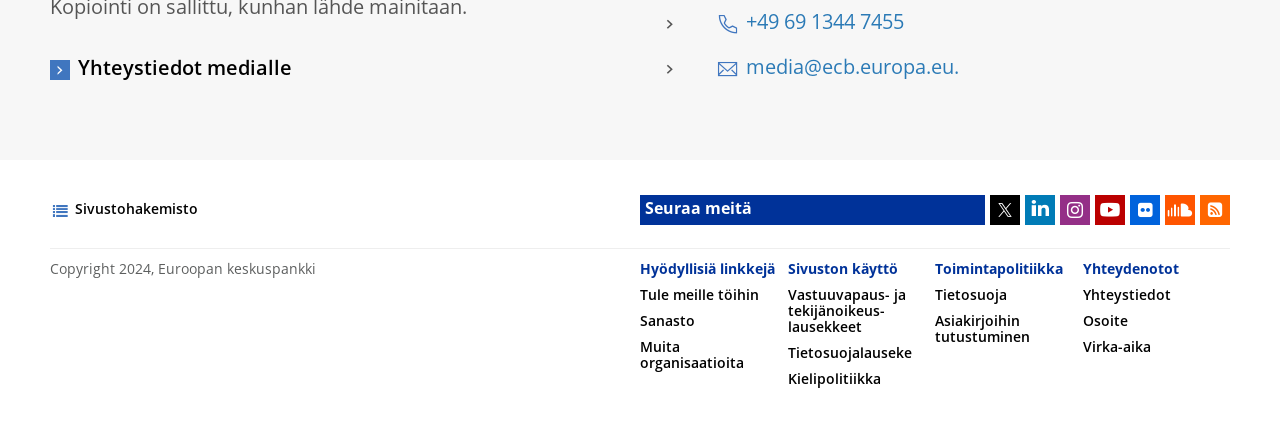Locate the bounding box coordinates of the element that should be clicked to fulfill the instruction: "Contact media".

[0.039, 0.124, 0.48, 0.19]